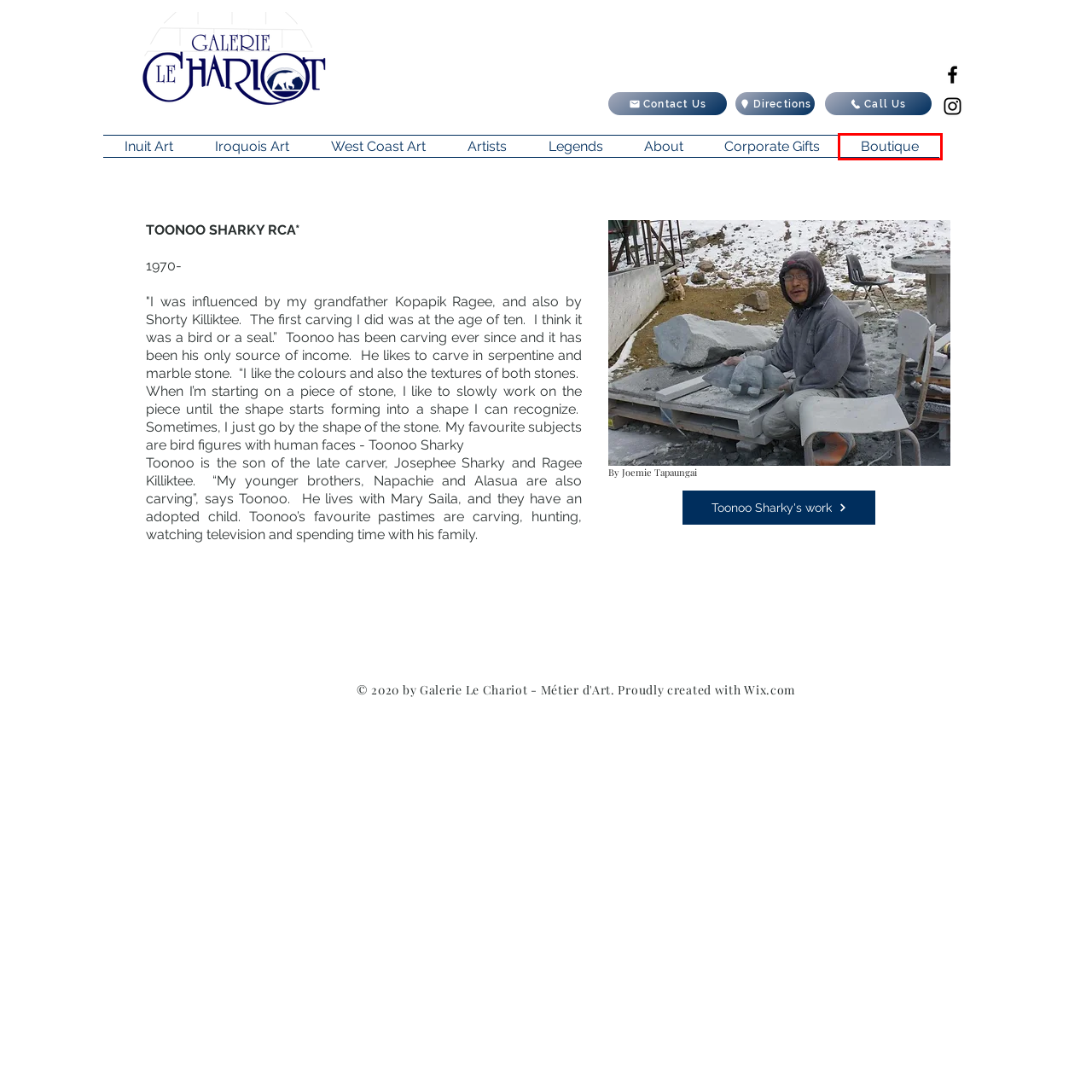You are provided a screenshot of a webpage featuring a red bounding box around a UI element. Choose the webpage description that most accurately represents the new webpage after clicking the element within the red bounding box. Here are the candidates:
A. Artists | Galerie Le Chariot
B. Iroquois Art | lechariotmetierdart
C. Website Builder - Create a Free Website Today | Wix.com
D. Boutique Le Chariot
E. West Coast Art | lechariotmetierdart
F. About | Galerie le chariot
G. Toonoo Sharky's Work | lechariotmetierdart
H. Corporate Gifting | Galerie Le Chariot

D